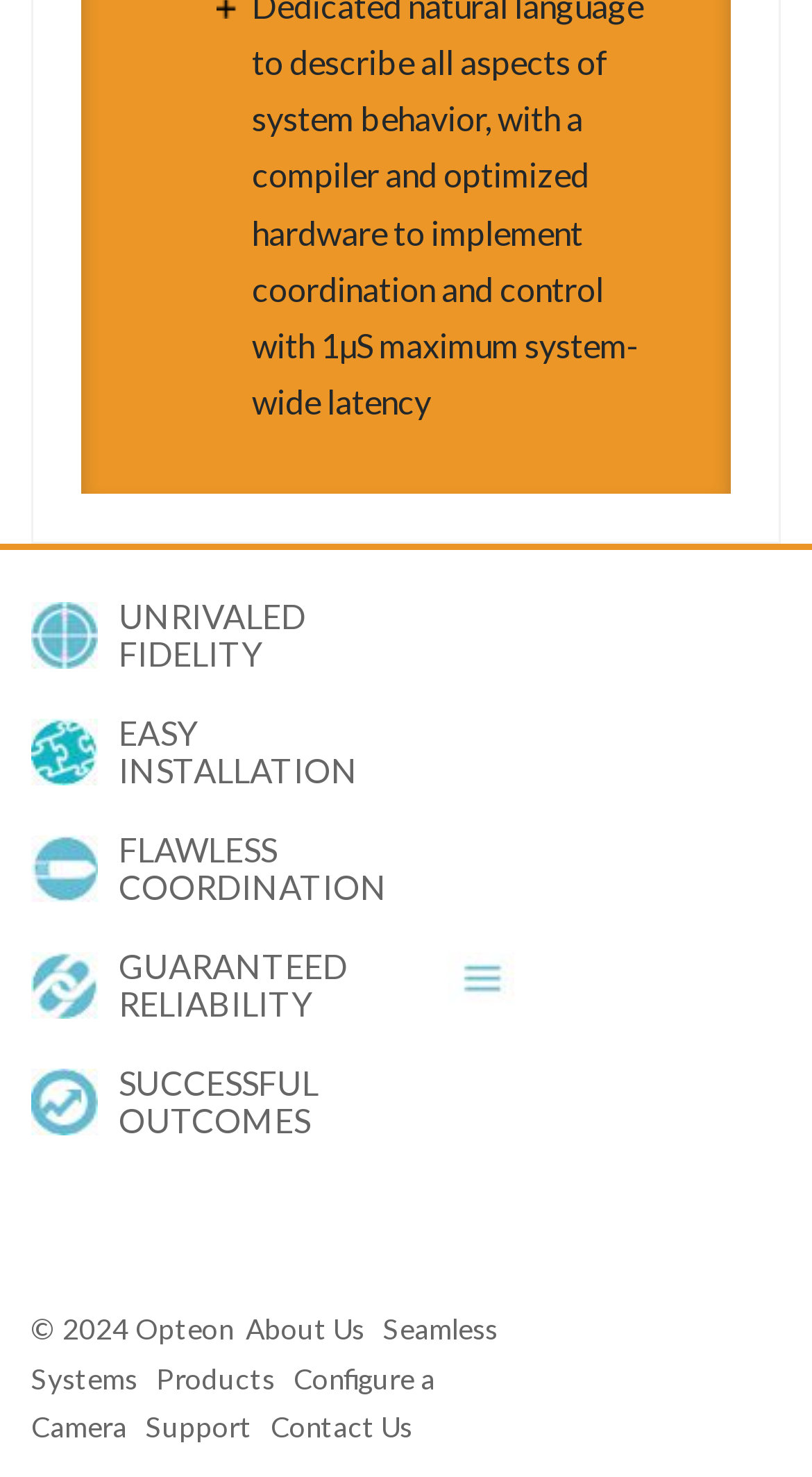Please identify the bounding box coordinates of the element on the webpage that should be clicked to follow this instruction: "Configure a Camera". The bounding box coordinates should be given as four float numbers between 0 and 1, formatted as [left, top, right, bottom].

[0.038, 0.922, 0.536, 0.977]